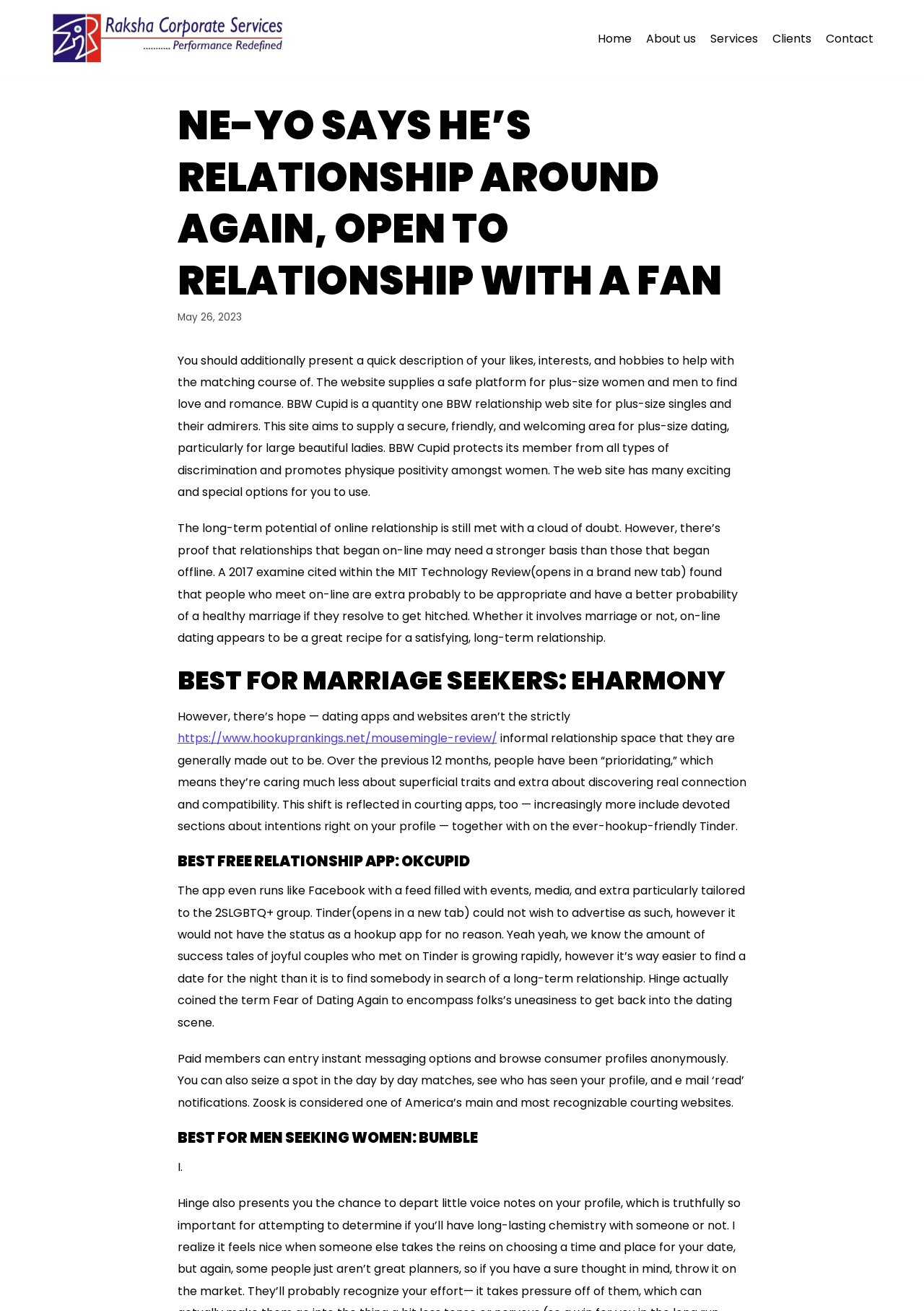Can you provide the bounding box coordinates for the element that should be clicked to implement the instruction: "Click on the 'Home' link"?

[0.647, 0.023, 0.684, 0.037]